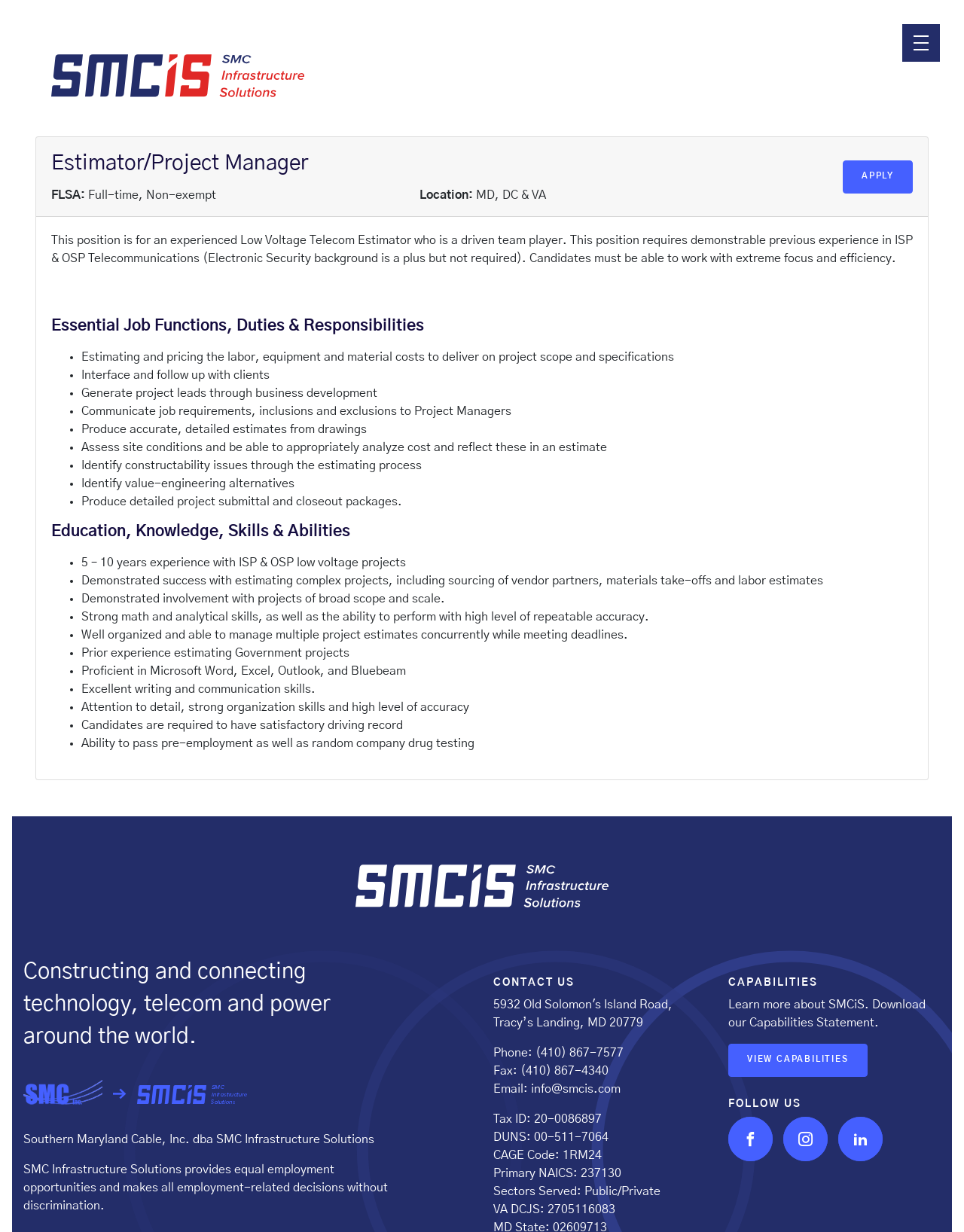Could you indicate the bounding box coordinates of the region to click in order to complete this instruction: "View the company's capabilities".

[0.755, 0.847, 0.9, 0.874]